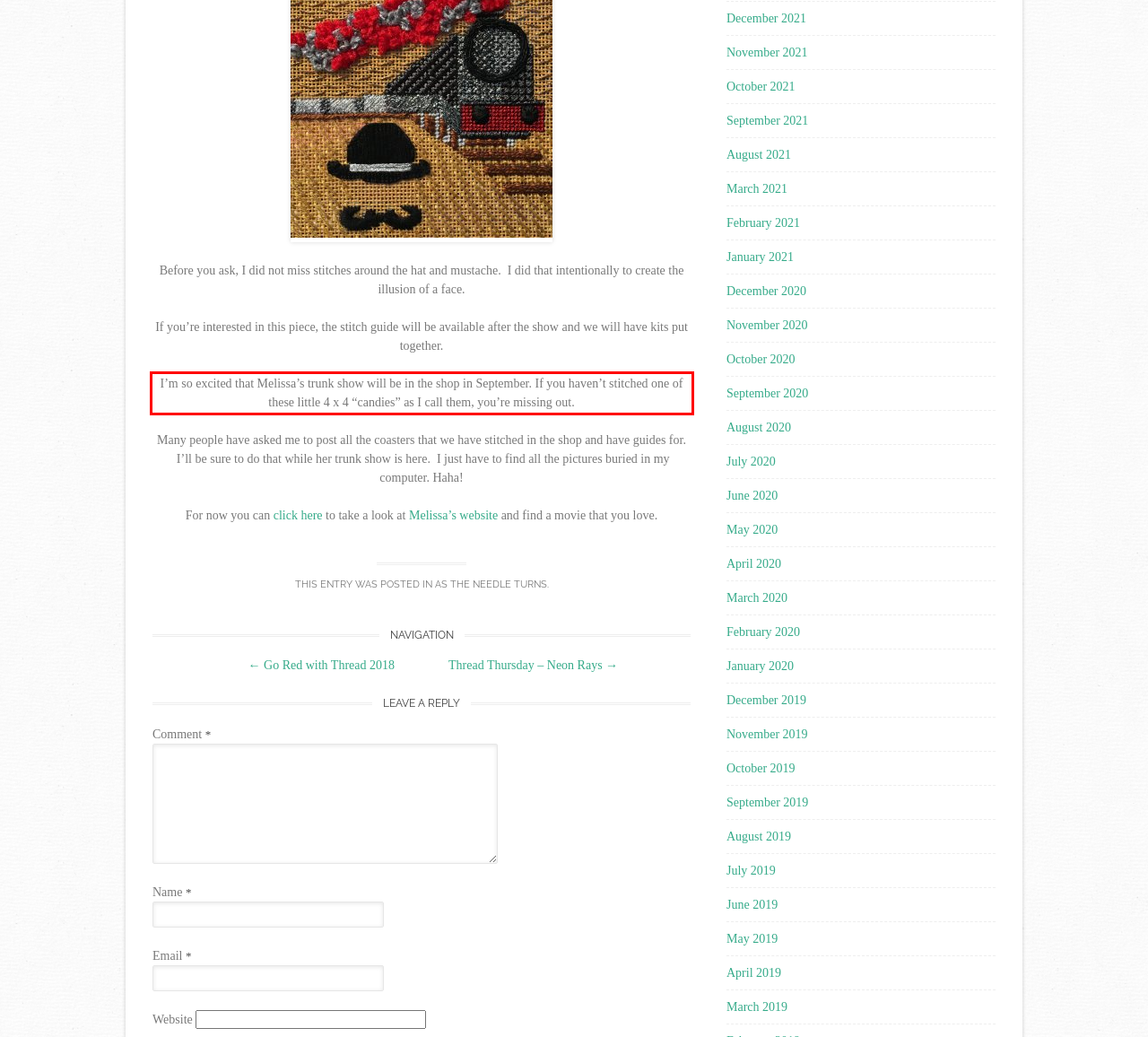Please examine the webpage screenshot containing a red bounding box and use OCR to recognize and output the text inside the red bounding box.

I’m so excited that Melissa’s trunk show will be in the shop in September. If you haven’t stitched one of these little 4 x 4 “candies” as I call them, you’re missing out.